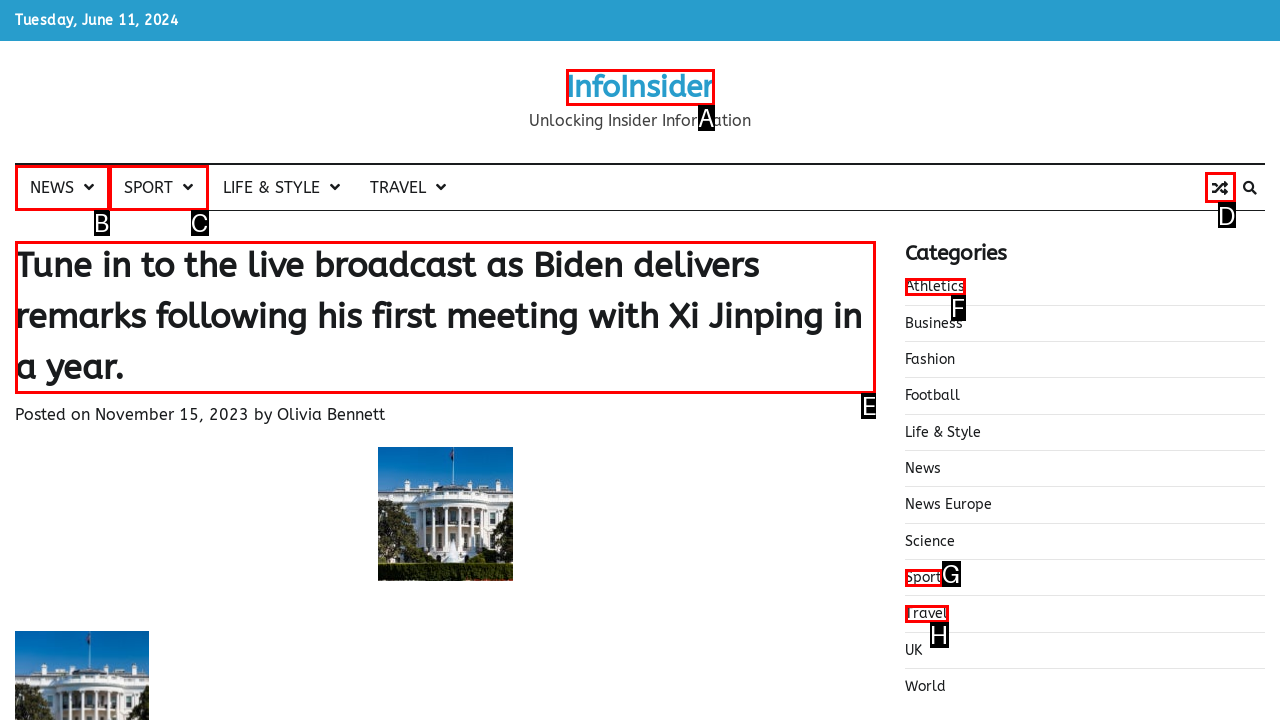Choose the HTML element that needs to be clicked for the given task: Watch the live broadcast Respond by giving the letter of the chosen option.

E